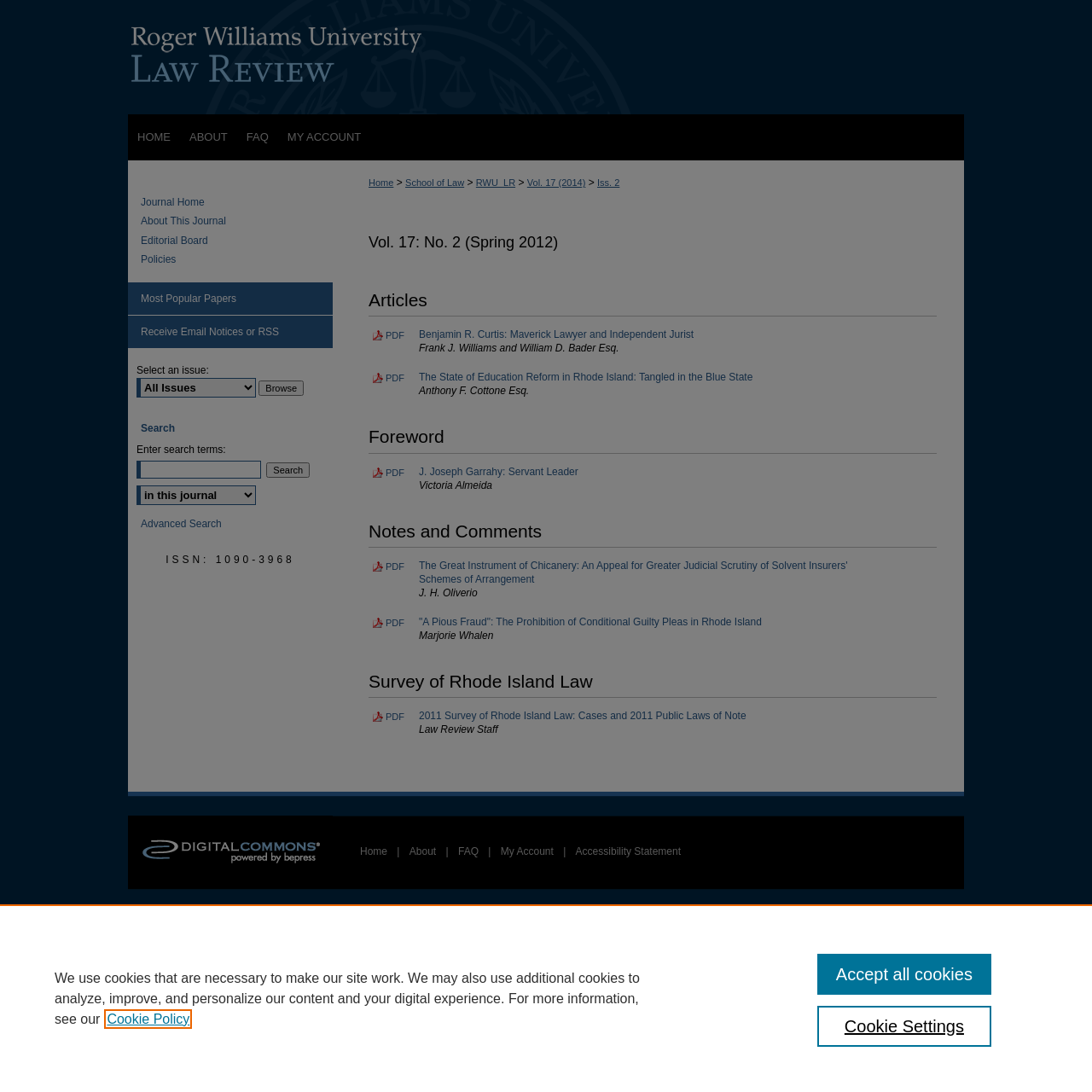Given the element description Home, identify the bounding box coordinates for the UI element on the webpage screenshot. The format should be (top-left x, top-left y, bottom-right x, bottom-right y), with values between 0 and 1.

[0.33, 0.774, 0.355, 0.785]